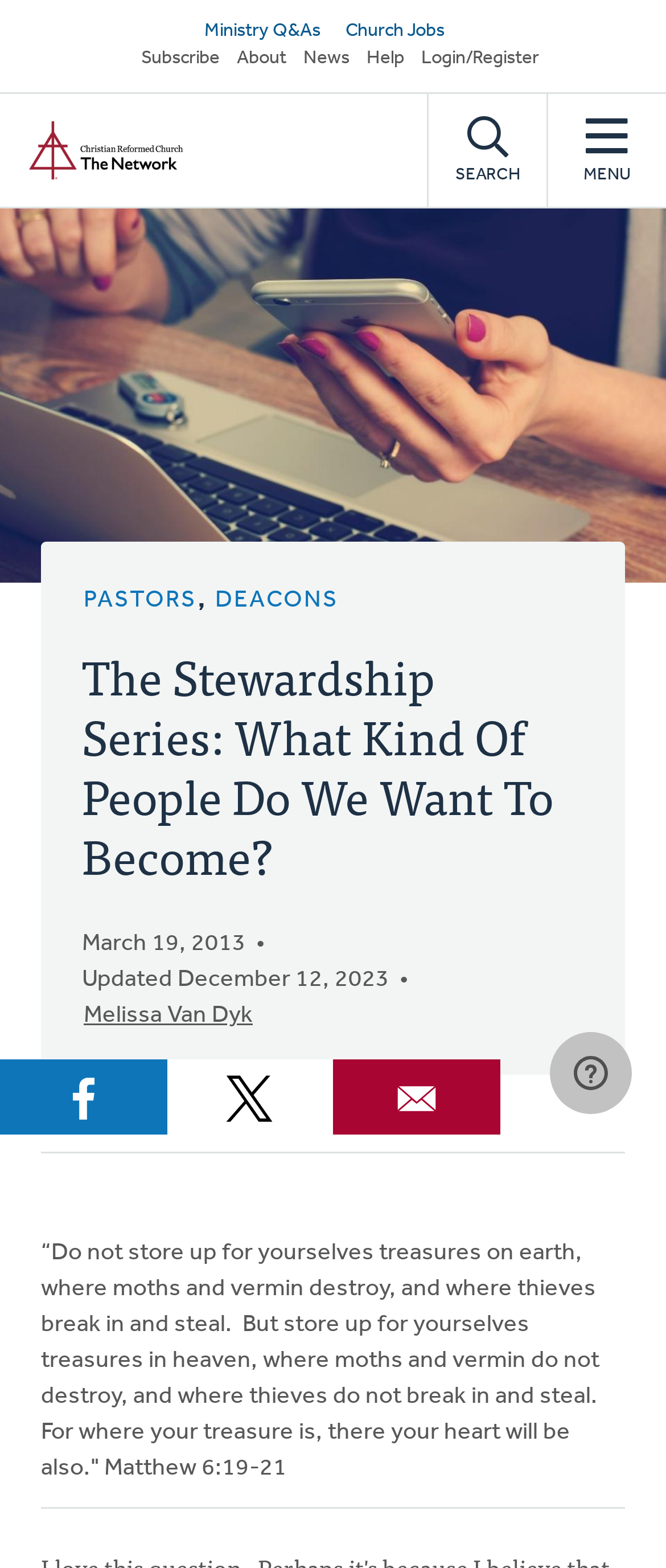Pinpoint the bounding box coordinates of the clickable area necessary to execute the following instruction: "Click on the 'Home' link". The coordinates should be given as four float numbers between 0 and 1, namely [left, top, right, bottom].

[0.0, 0.06, 0.318, 0.132]